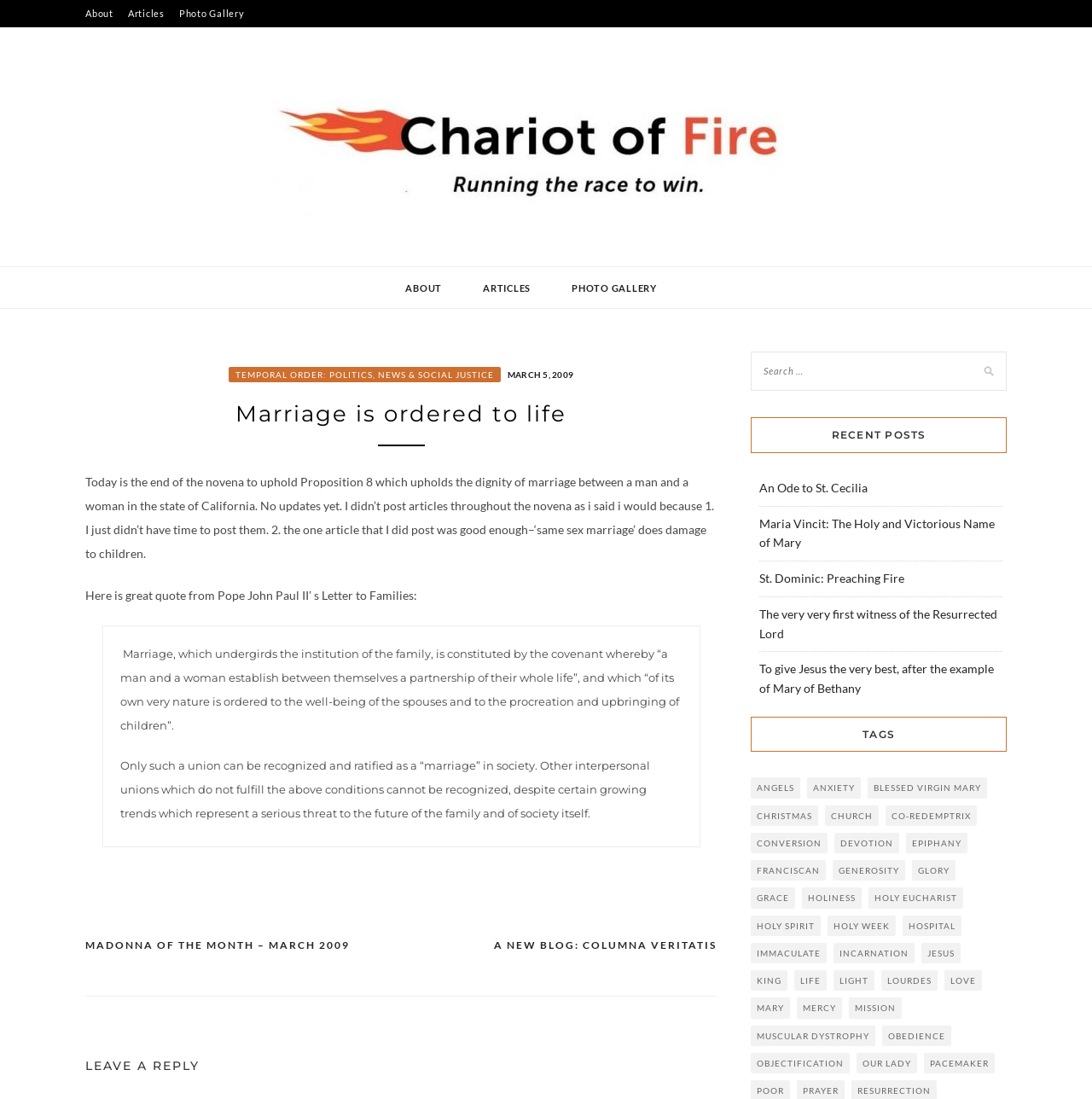Locate the bounding box coordinates of the clickable part needed for the task: "Read the article 'Marriage is ordered to life'".

[0.078, 0.363, 0.656, 0.391]